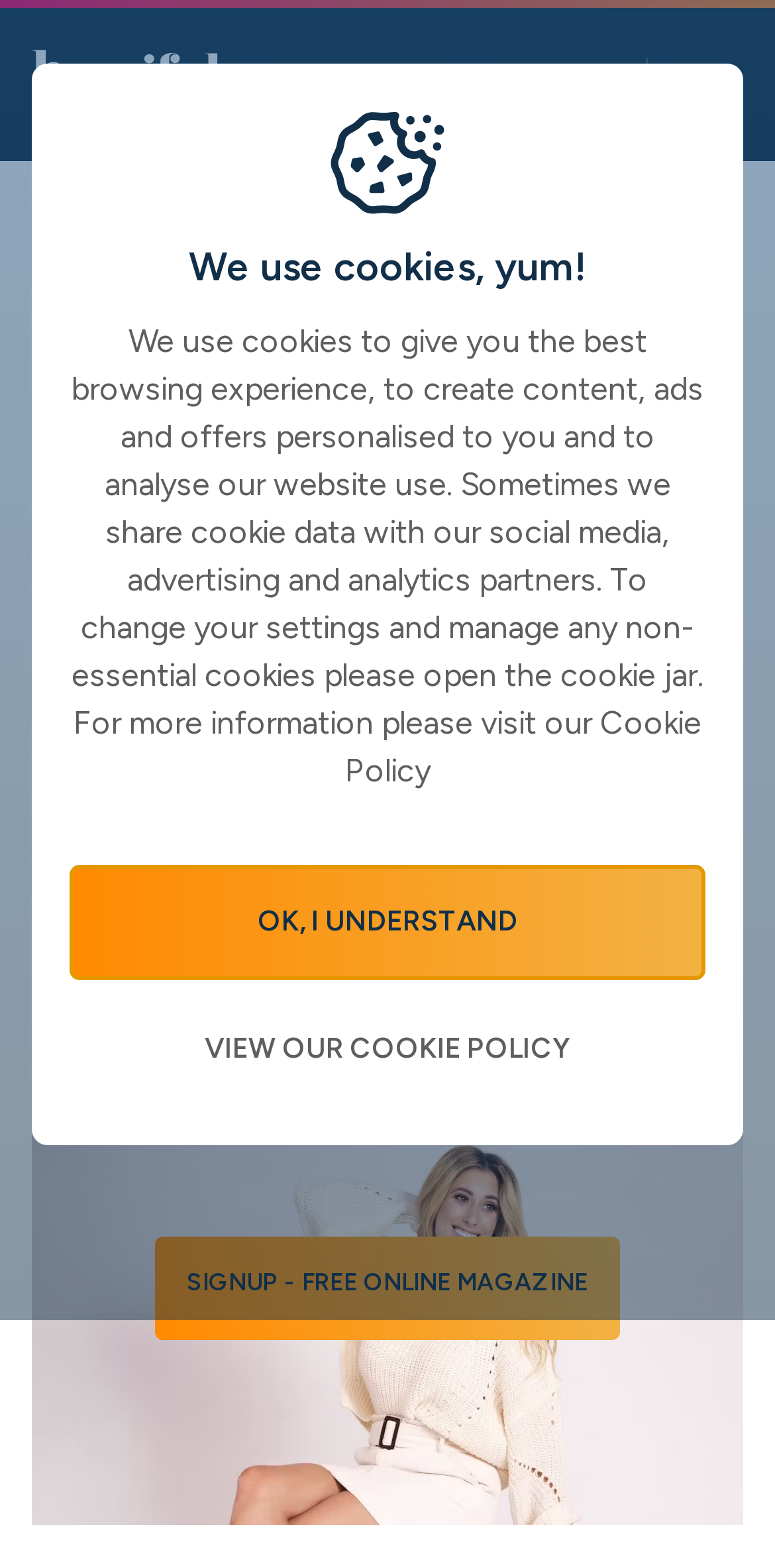Can you determine the main header of this webpage?

Stacey Solomon on Self-Acceptance, Anxiety and Fighting for What She Believes In